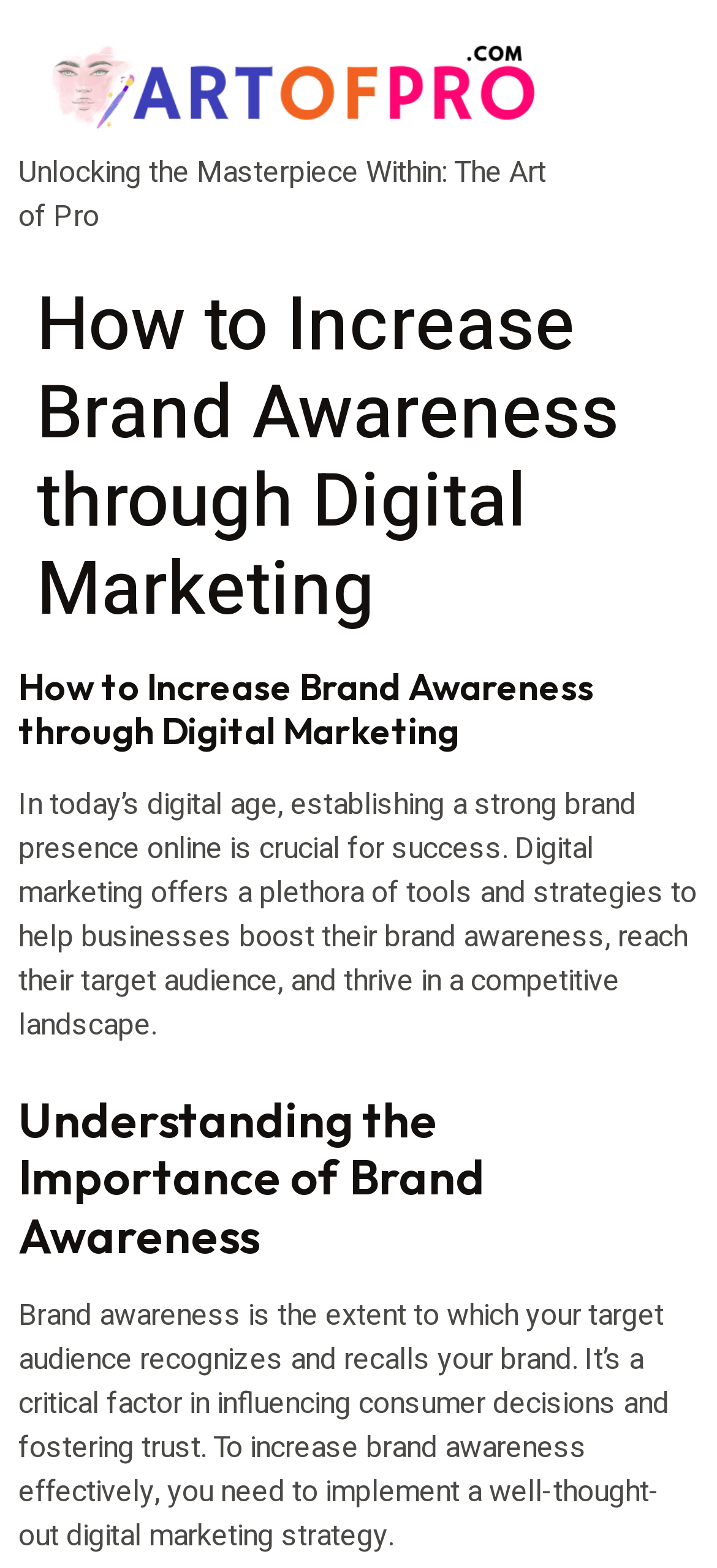What is the current digital landscape?
Based on the image, answer the question in a detailed manner.

The webpage describes the current digital landscape as competitive, implying that businesses need to adopt effective digital marketing strategies to stand out and thrive in this environment.